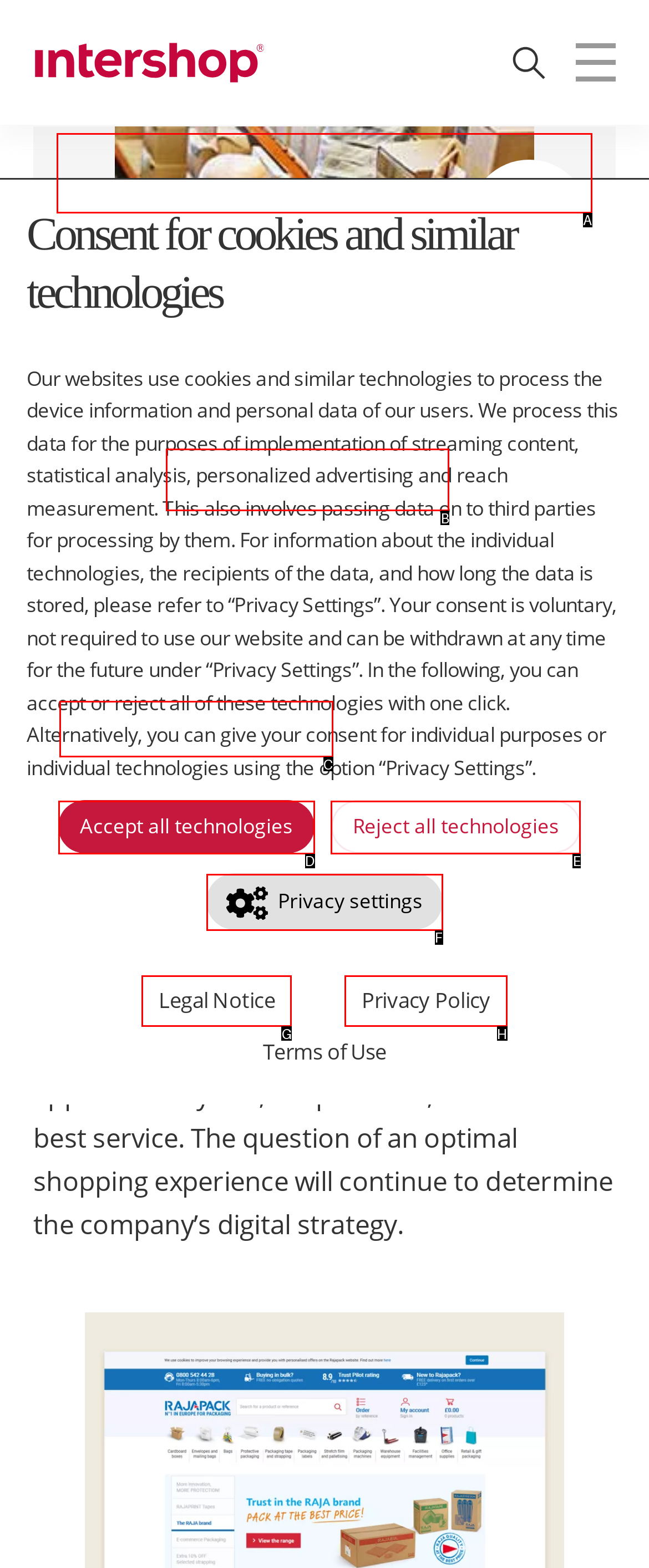Determine the letter of the UI element that will complete the task: Open Customer story PDF
Reply with the corresponding letter.

C